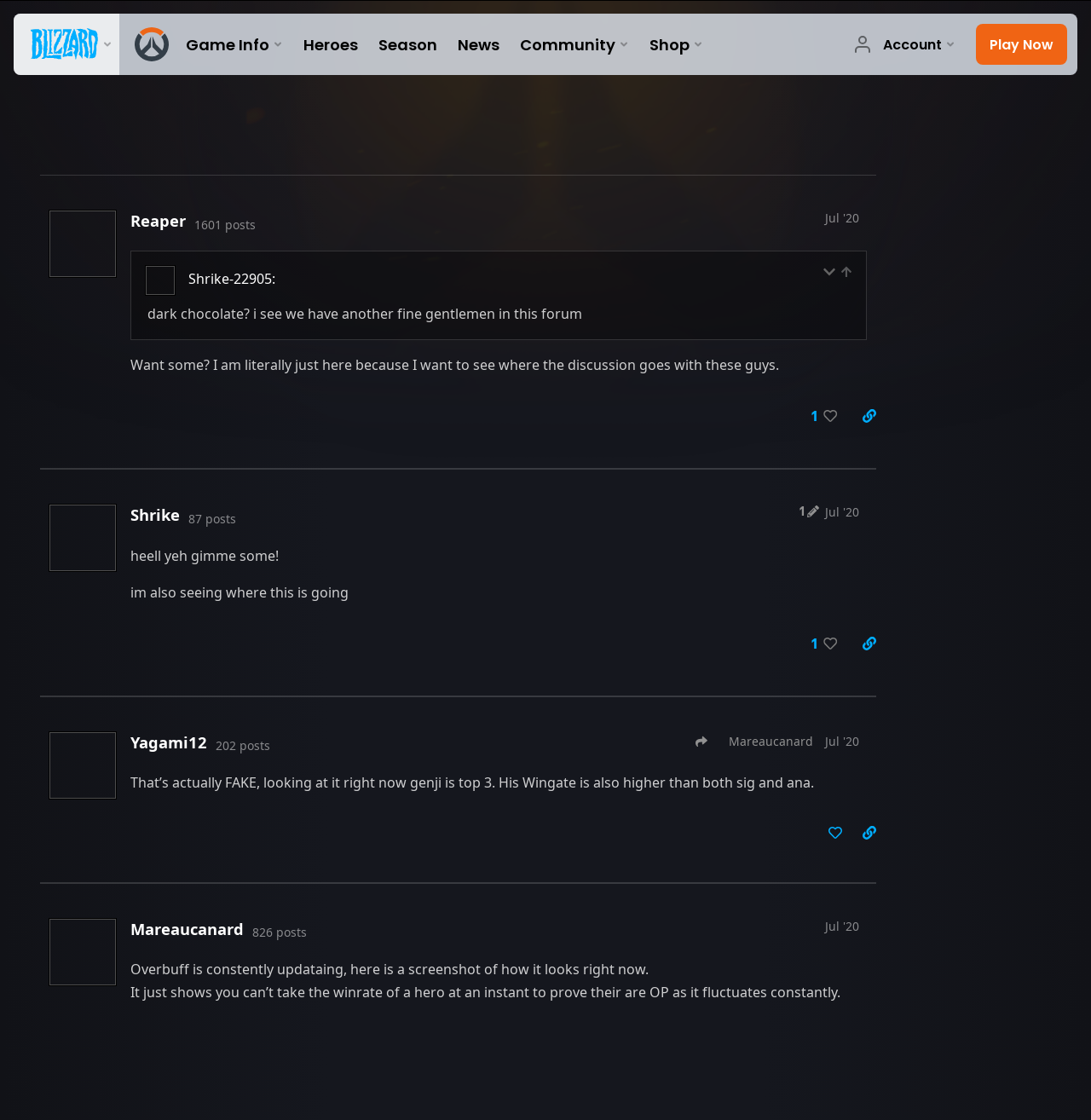How many replies does the post made by Kiotakaa have?
Please provide a single word or phrase answer based on the image.

1 person liked this post